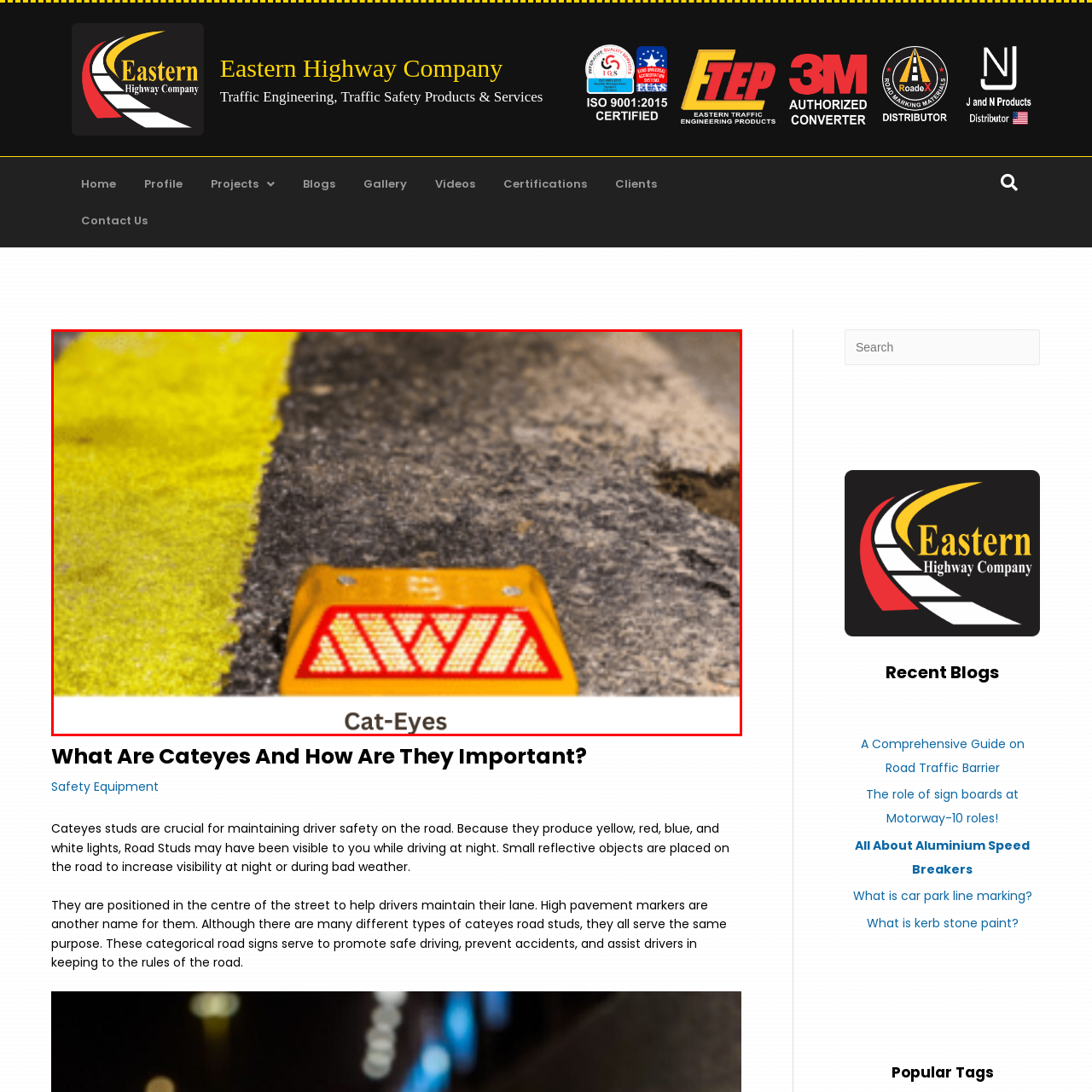What is the purpose of the reflective panels?  
Pay attention to the image within the red frame and give a detailed answer based on your observations from the image.

The question asks about the purpose of the reflective panels on the cat-eye. According to the caption, the reflective panels are designed to enhance visibility for drivers, particularly at night or in poor weather conditions, which helps to promote safe driving practices.